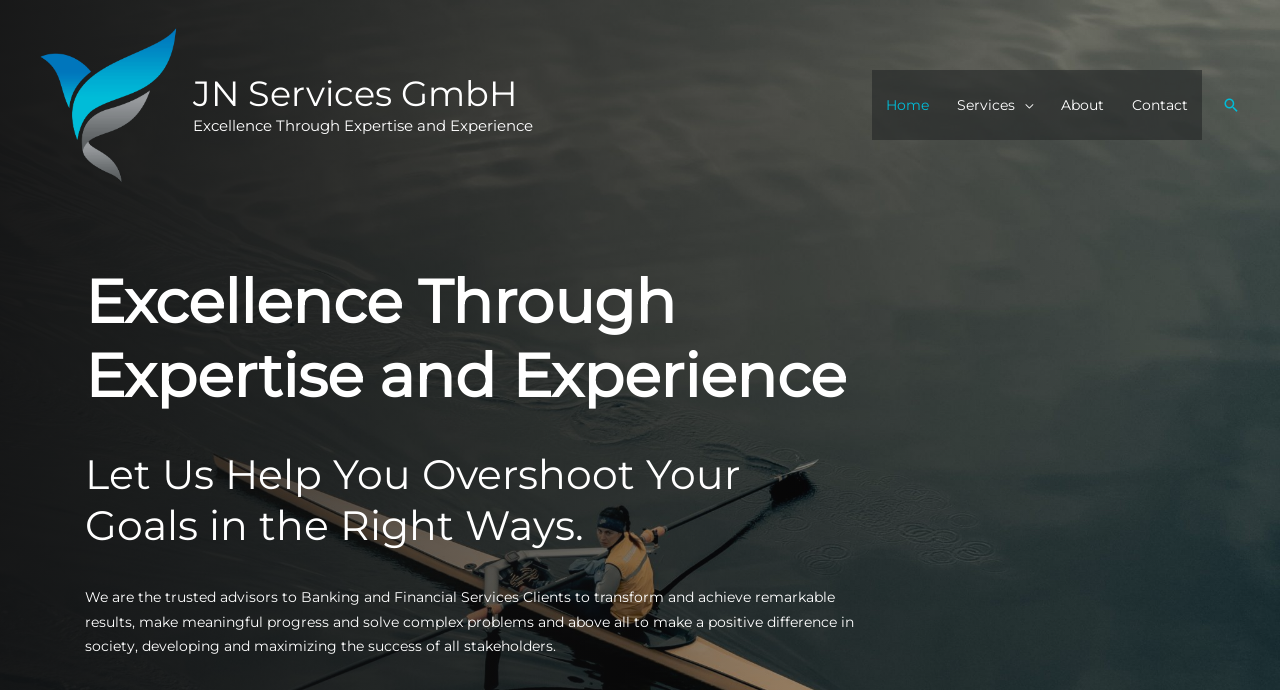Write an extensive caption that covers every aspect of the webpage.

The webpage is the homepage of JN Services GmbH, a management consulting and financial services company. At the top left corner, there is a link and an image, both with the company name "JN Services GmbH". Below the image, there is a static text that reads "Excellence Through Expertise and Experience". 

On the top right side, there is a navigation menu with four links: "Home", "Services", "About", and "Contact". Next to the navigation menu, there is a search icon link. 

Below the navigation menu, there are three headings. The first heading is "Excellence Through Expertise and Experience", which is the same as the static text above. The second heading is "Let Us Help You Overshoot Your Goals in the Right Ways." The third heading is not present, but there is a static text that describes the company's mission and services, stating that they are trusted advisors to banking and financial services clients, helping them to transform, achieve remarkable results, and make a positive difference in society.